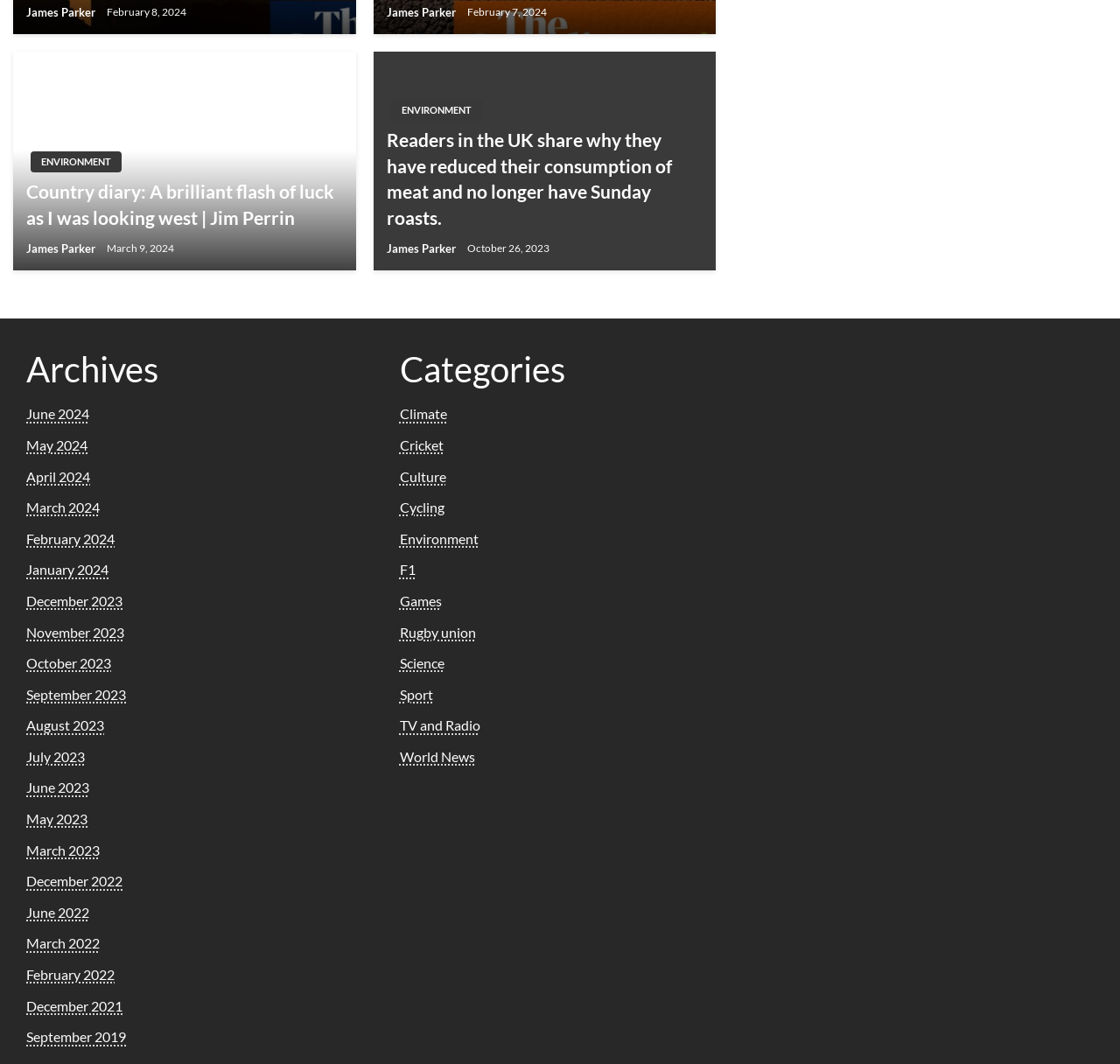Give a one-word or phrase response to the following question: What is the date of the article 'Country diary: A brilliant flash of luck as I was looking west | Jim Perrin'?

March 9, 2024